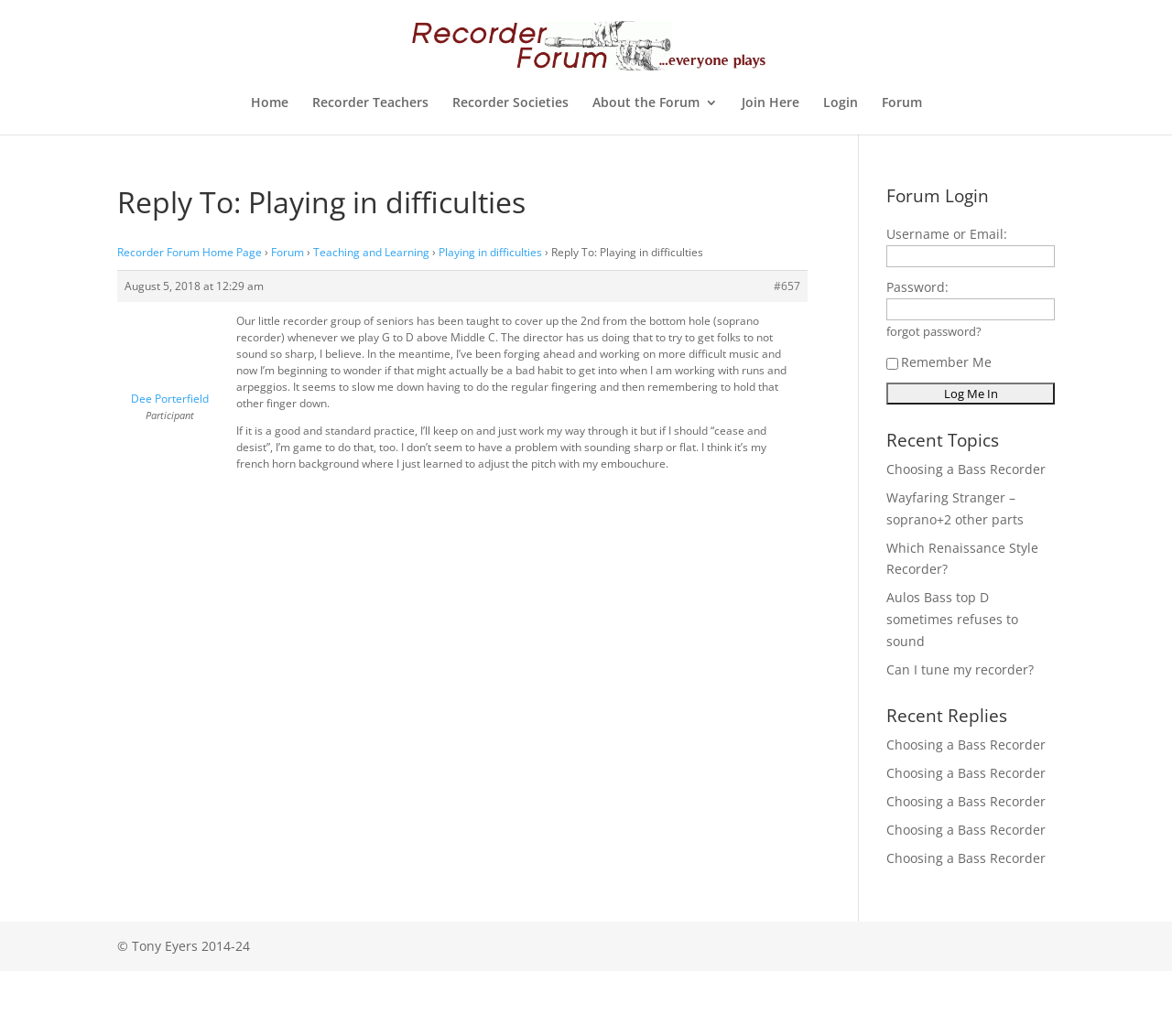Locate the bounding box coordinates of the element's region that should be clicked to carry out the following instruction: "Reply to the 'Playing in difficulties' topic". The coordinates need to be four float numbers between 0 and 1, i.e., [left, top, right, bottom].

[0.1, 0.181, 0.689, 0.218]